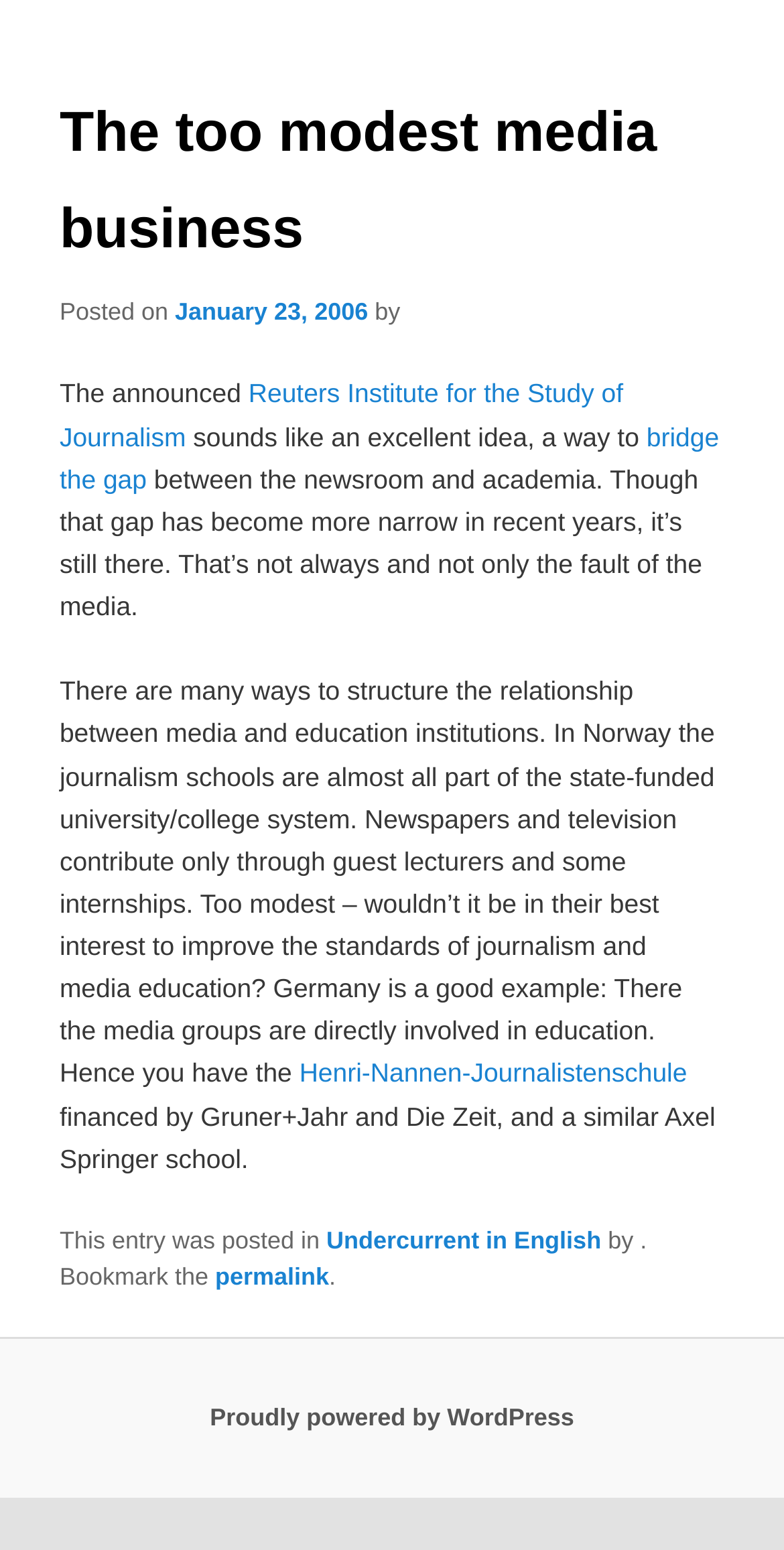Find the UI element described as: "permalink" and predict its bounding box coordinates. Ensure the coordinates are four float numbers between 0 and 1, [left, top, right, bottom].

[0.274, 0.814, 0.42, 0.833]